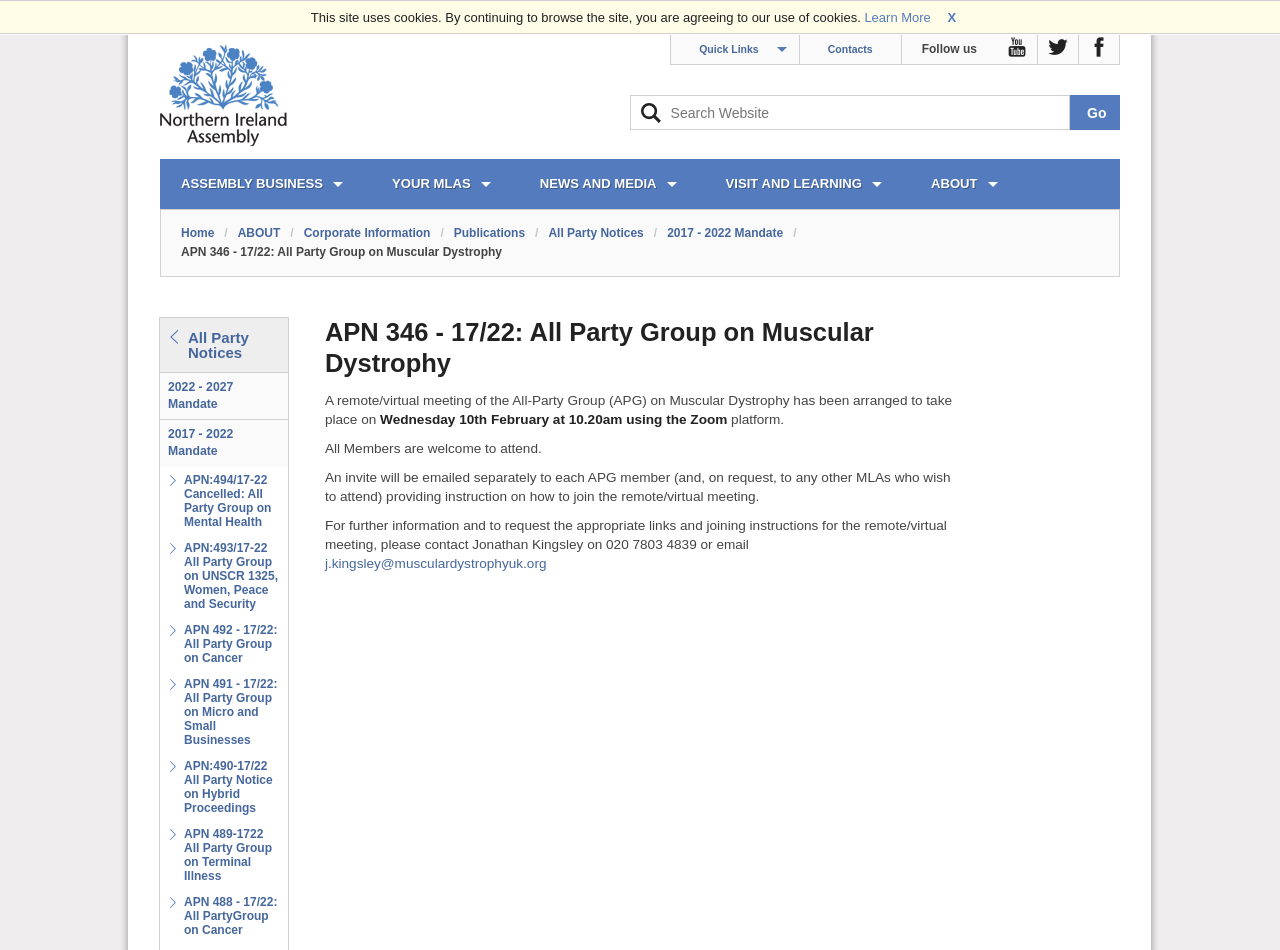Pinpoint the bounding box coordinates of the area that must be clicked to complete this instruction: "Follow the Assembly on Twitter".

[0.811, 0.037, 0.843, 0.068]